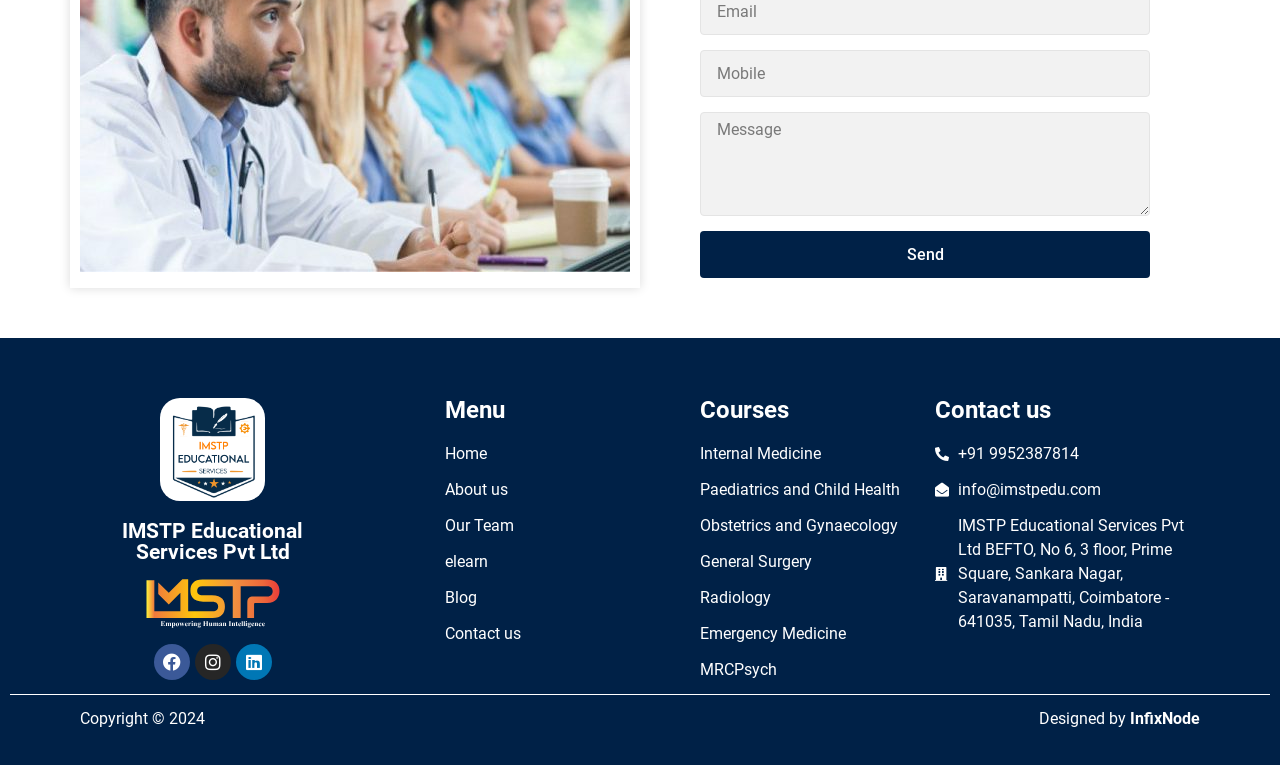Please identify the bounding box coordinates of the element that needs to be clicked to perform the following instruction: "Go to Home page".

[0.348, 0.578, 0.492, 0.609]